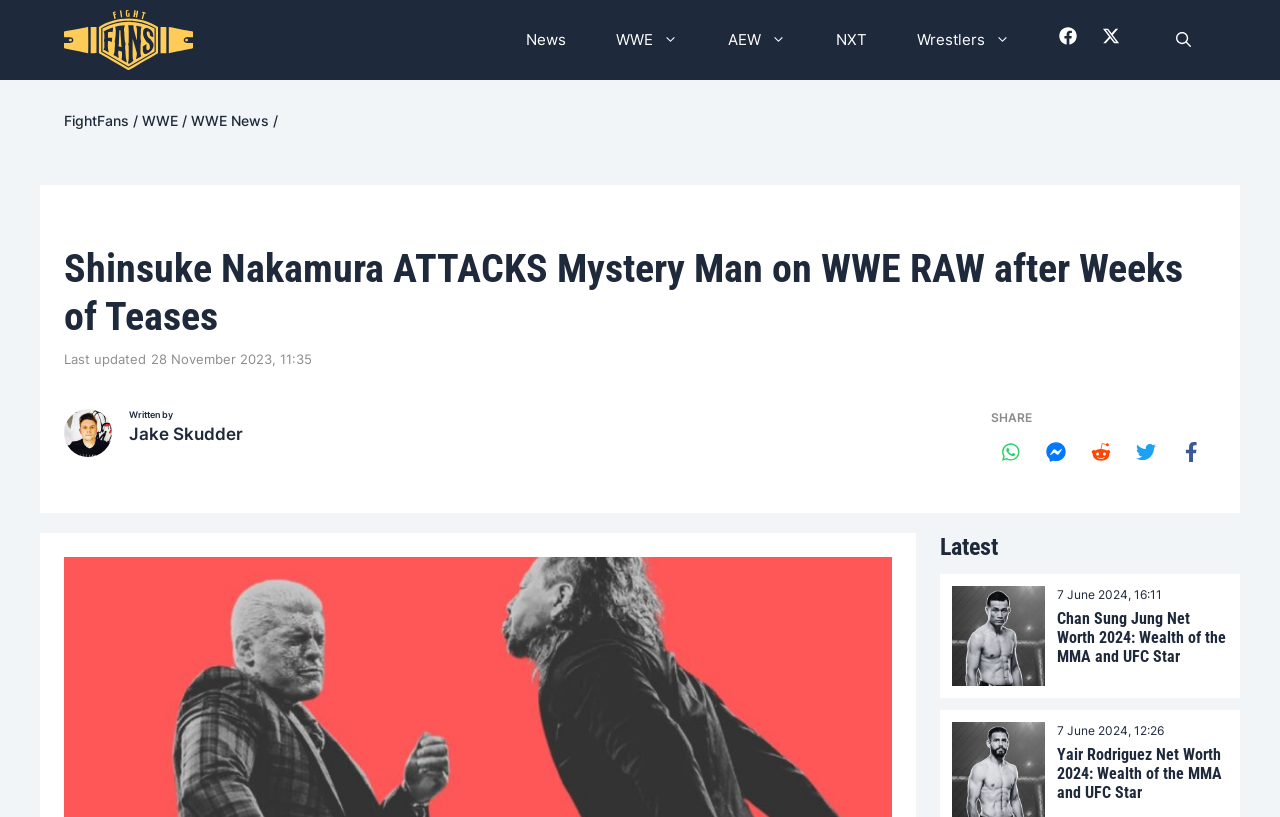Given the element description Clash of Champions, specify the bounding box coordinates of the corresponding UI element in the format (top-left x, top-left y, bottom-right x, bottom-right y). All values must be between 0 and 1.

[0.688, 0.168, 0.875, 0.213]